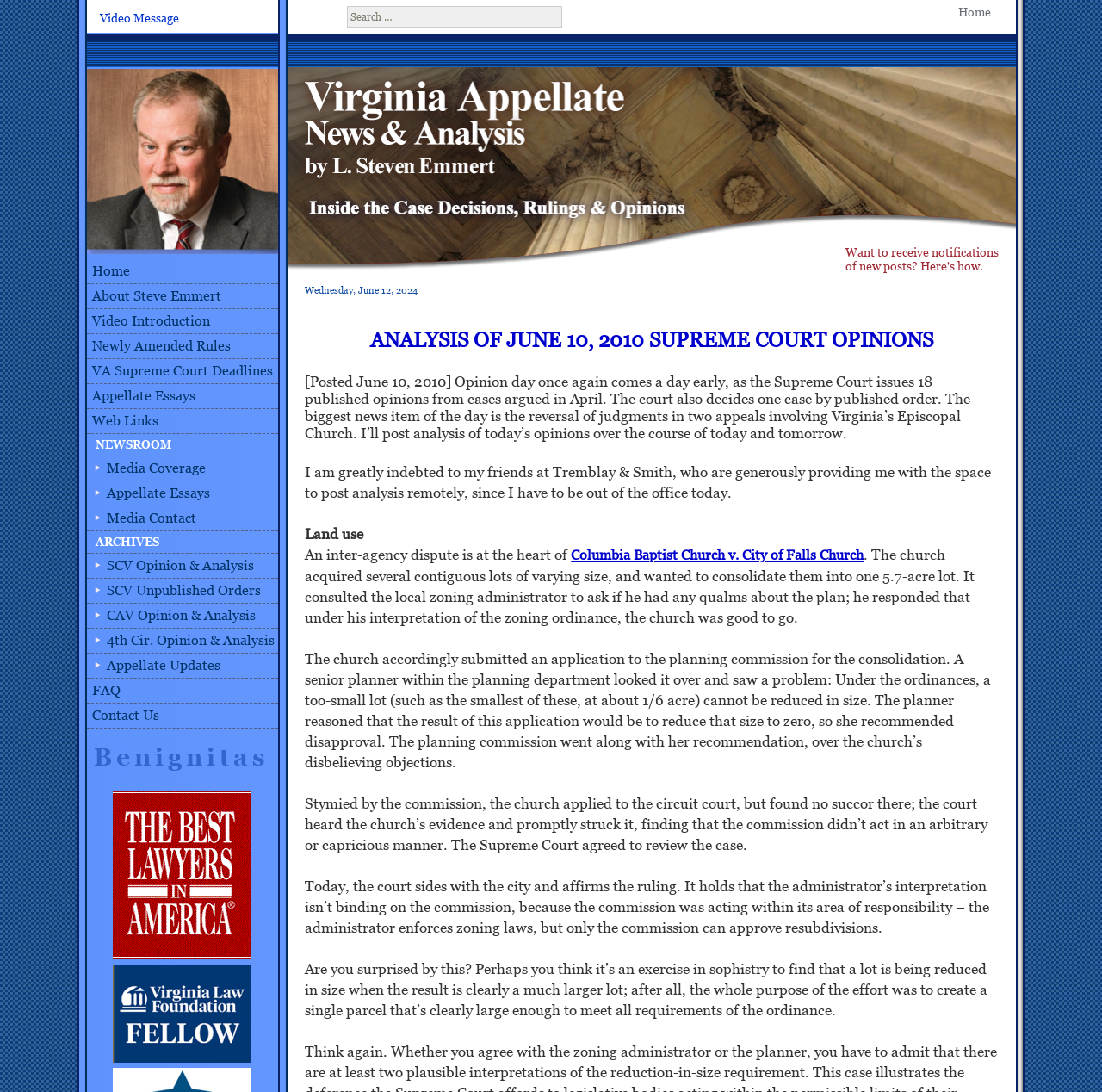Create a detailed narrative of the webpage’s visual and textual elements.

The webpage is about the analysis of June 10, 2010 Supreme Court opinions. At the top left, there is a video message link. Next to it, there is a search bar with a label "Search for:". On the top right, there are two "Home" links. Below the search bar, there is a menu with links to various sections, including "About Steve Emmert", "Video Introduction", "Newly Amended Rules", and more.

On the left side, there is a section with a heading "NEWSROOM" followed by links to "Media Coverage", "Appellate Essays", and "Media Contact". Below that, there is a section with a heading "ARCHIVES" followed by links to various court opinions and analyses.

On the right side, there is a section with a heading "Benignitas" and two images below it. Above this section, there is a large image spanning most of the width of the page.

The main content of the page is an analysis of the Supreme Court opinions, with a heading "ANALYSIS OF JUNE 10, 2010 SUPREME COURT OPINIONS". The analysis is divided into several paragraphs, with links to specific court cases, such as "Columbia Baptist Church v. City of Falls Church". The text discusses the details of the cases, including the disputes and the court's decisions.